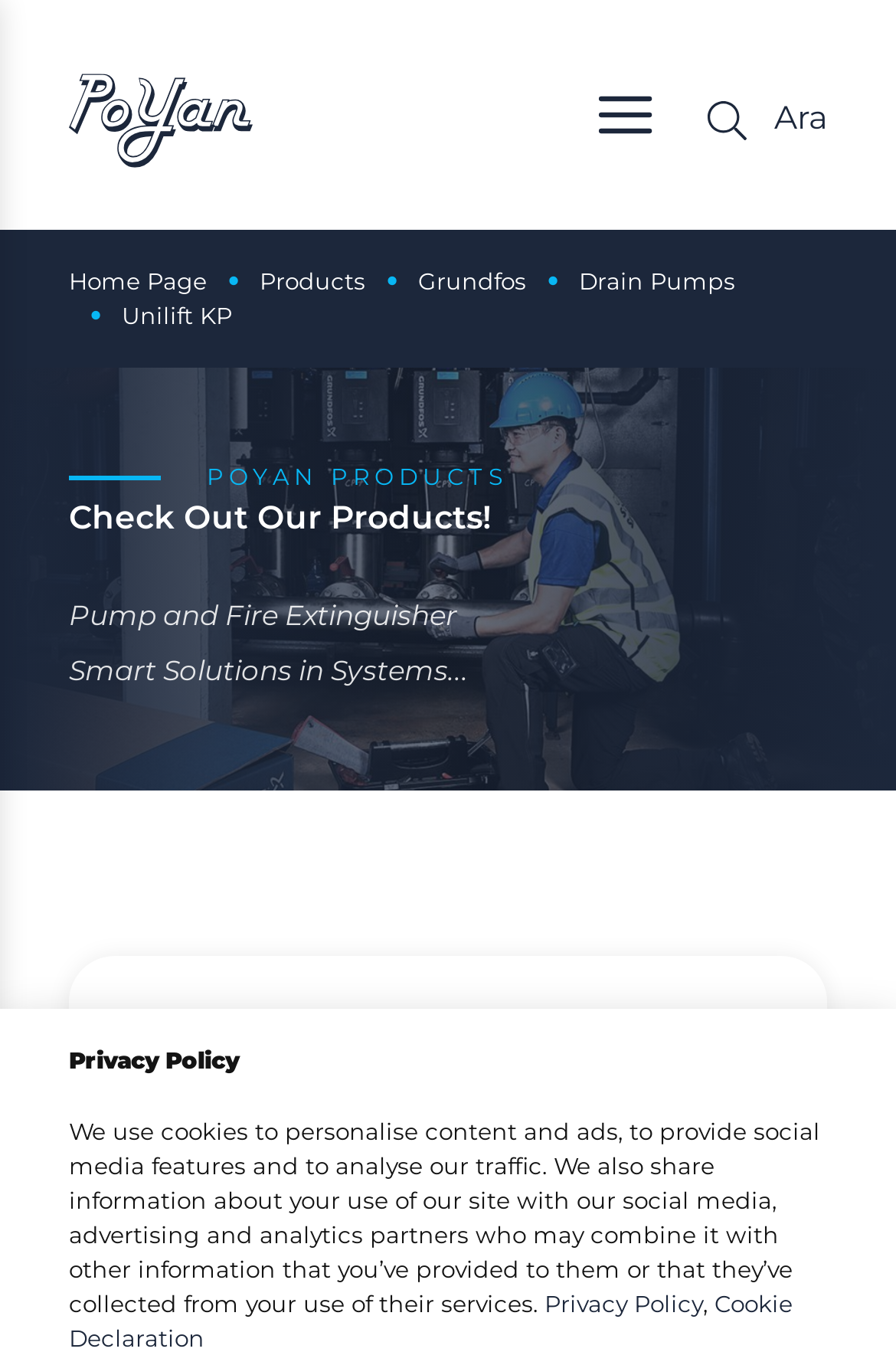Determine the bounding box coordinates of the region that needs to be clicked to achieve the task: "View Grundfos products".

[0.467, 0.194, 0.587, 0.219]